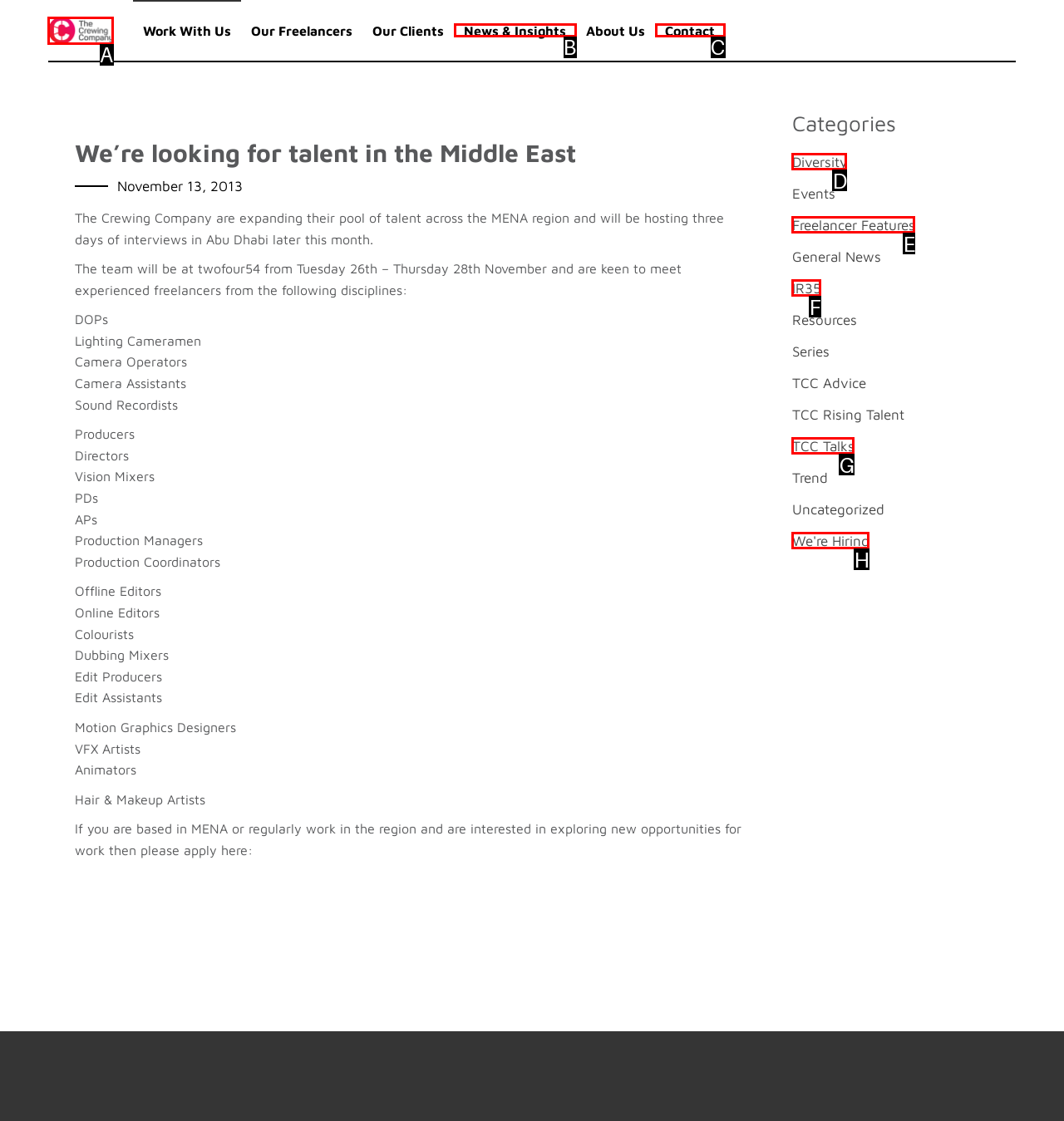From the choices provided, which HTML element best fits the description: Diversity? Answer with the appropriate letter.

D